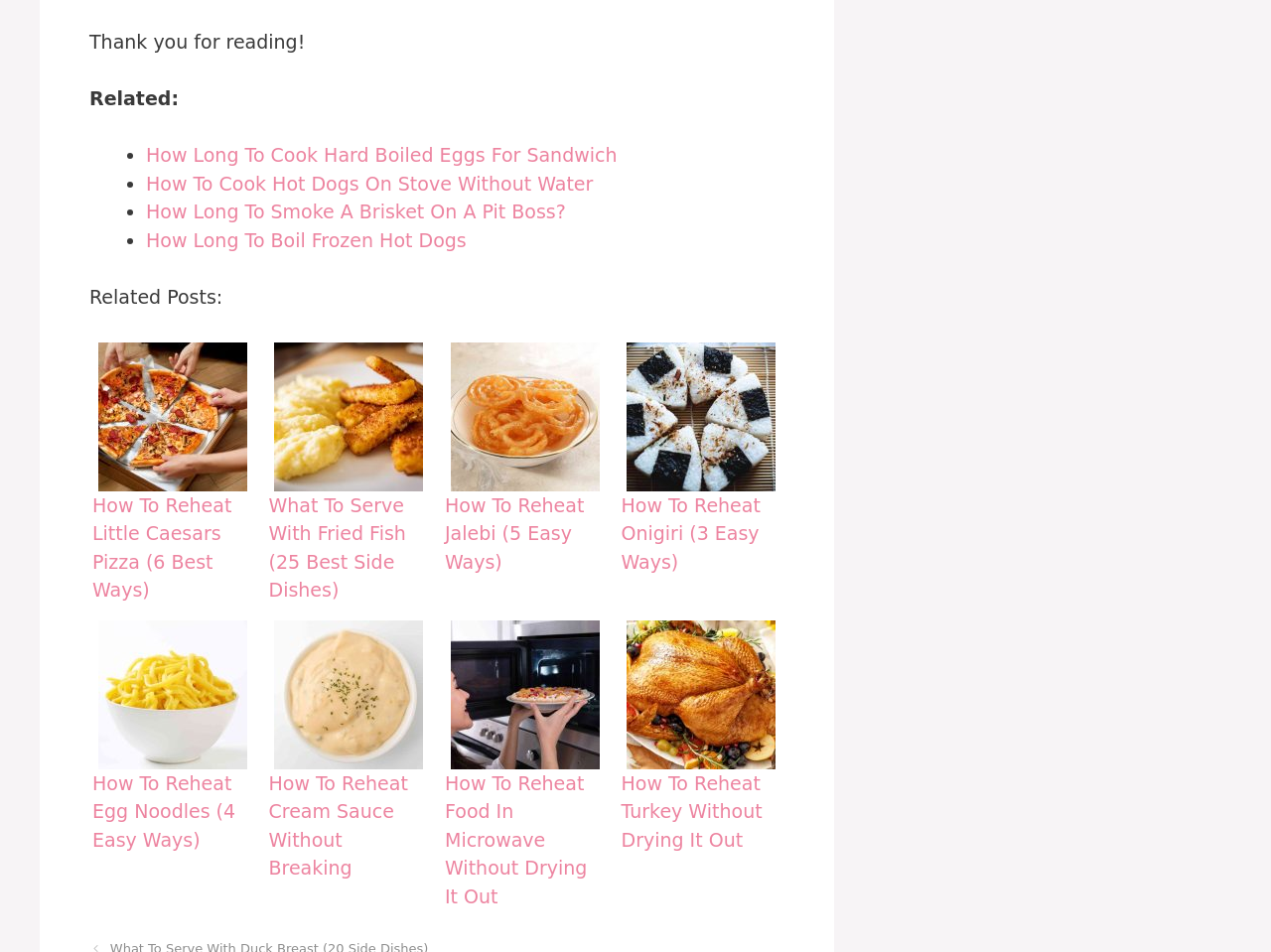Indicate the bounding box coordinates of the clickable region to achieve the following instruction: "cite in APA style."

None